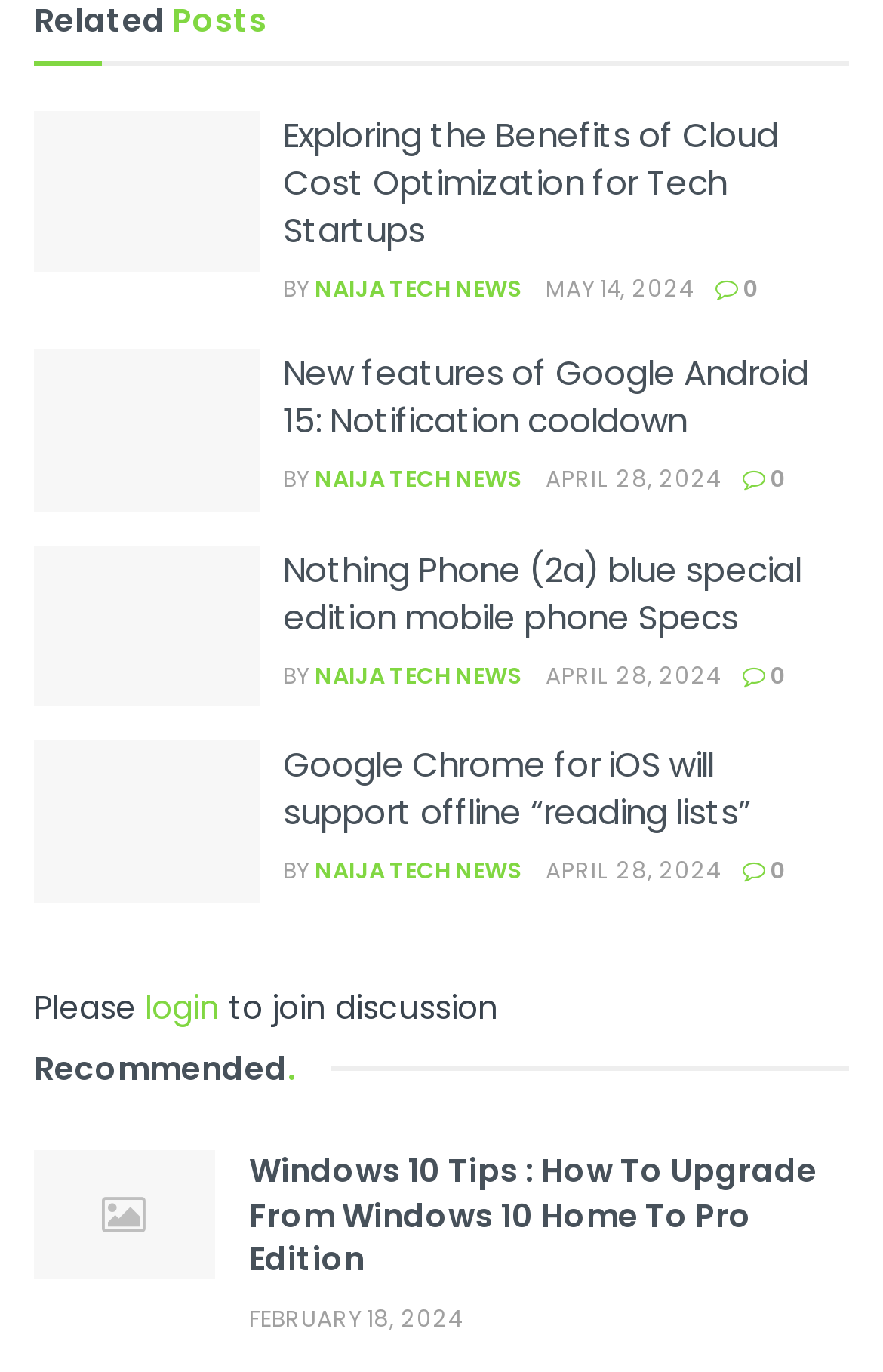Identify the bounding box for the described UI element. Provide the coordinates in (top-left x, top-left y, bottom-right x, bottom-right y) format with values ranging from 0 to 1: 0

[0.841, 0.48, 0.89, 0.504]